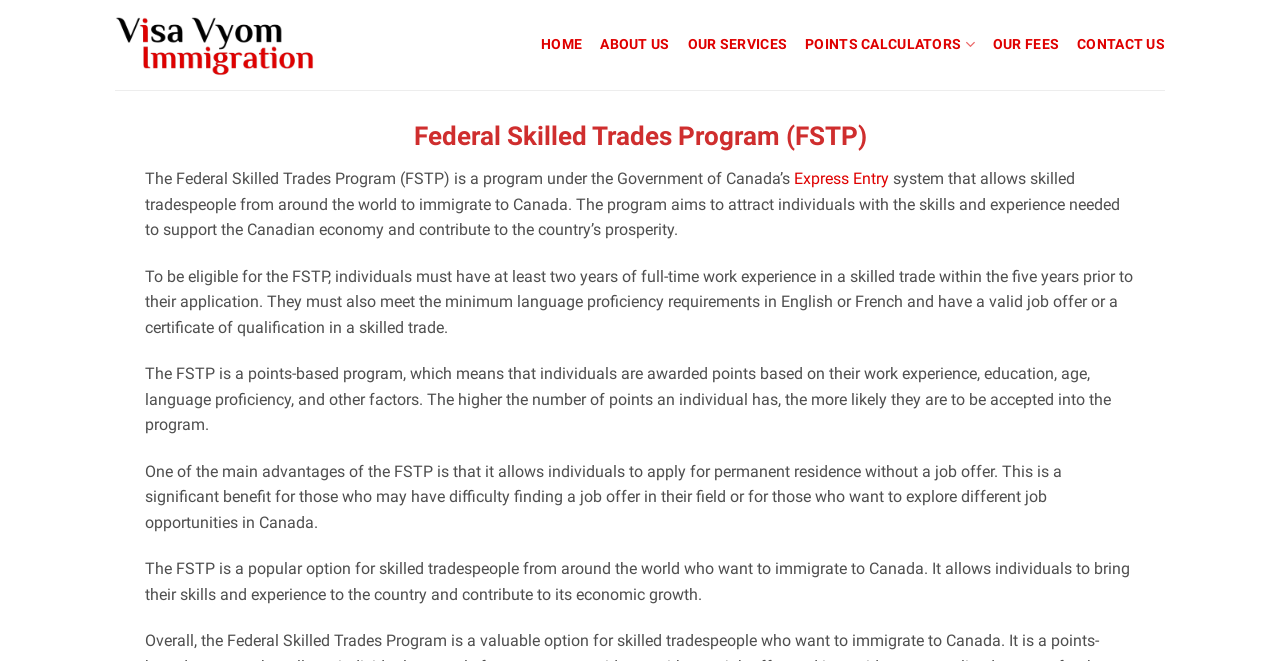Provide the bounding box for the UI element matching this description: "Entry".

[0.666, 0.256, 0.698, 0.285]